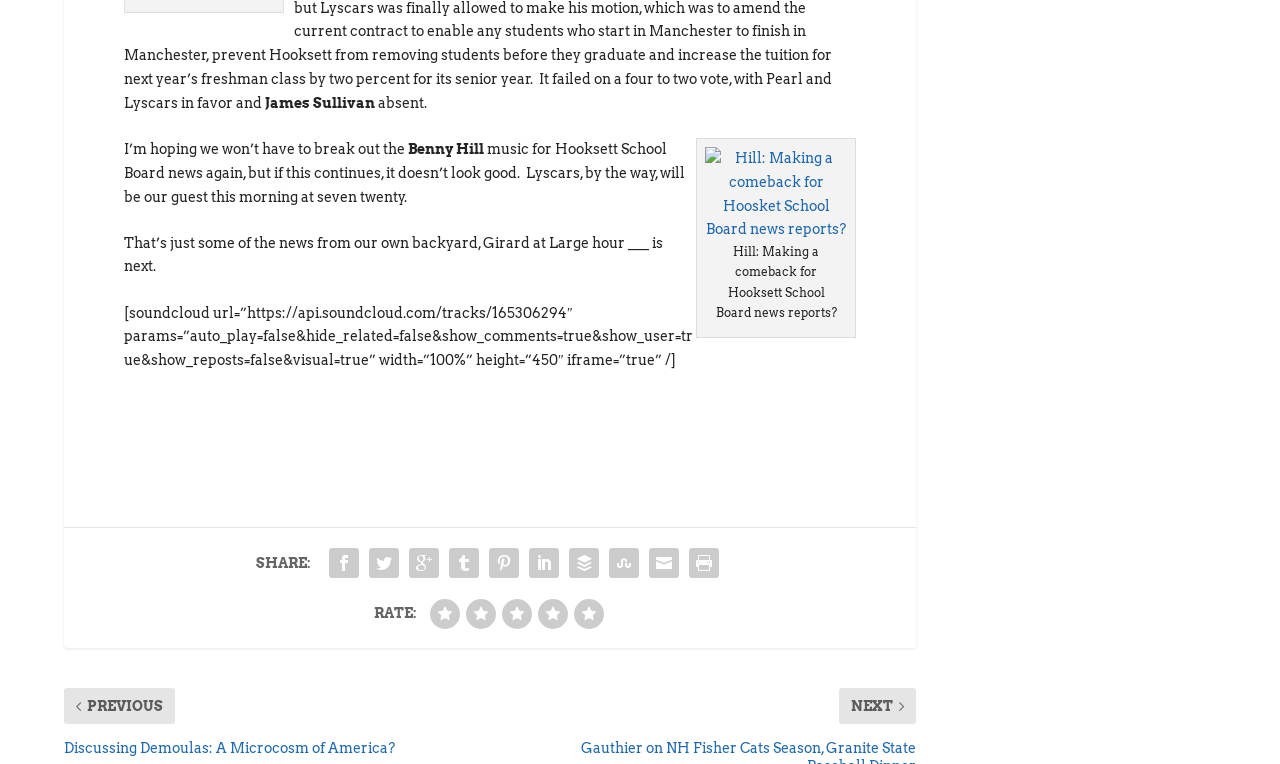Refer to the image and answer the question with as much detail as possible: What is the name of the person mentioned at the top?

The name 'James Sullivan' is mentioned at the top of the webpage, which suggests that it might be the name of the author, blogger, or the person being referred to in the context.